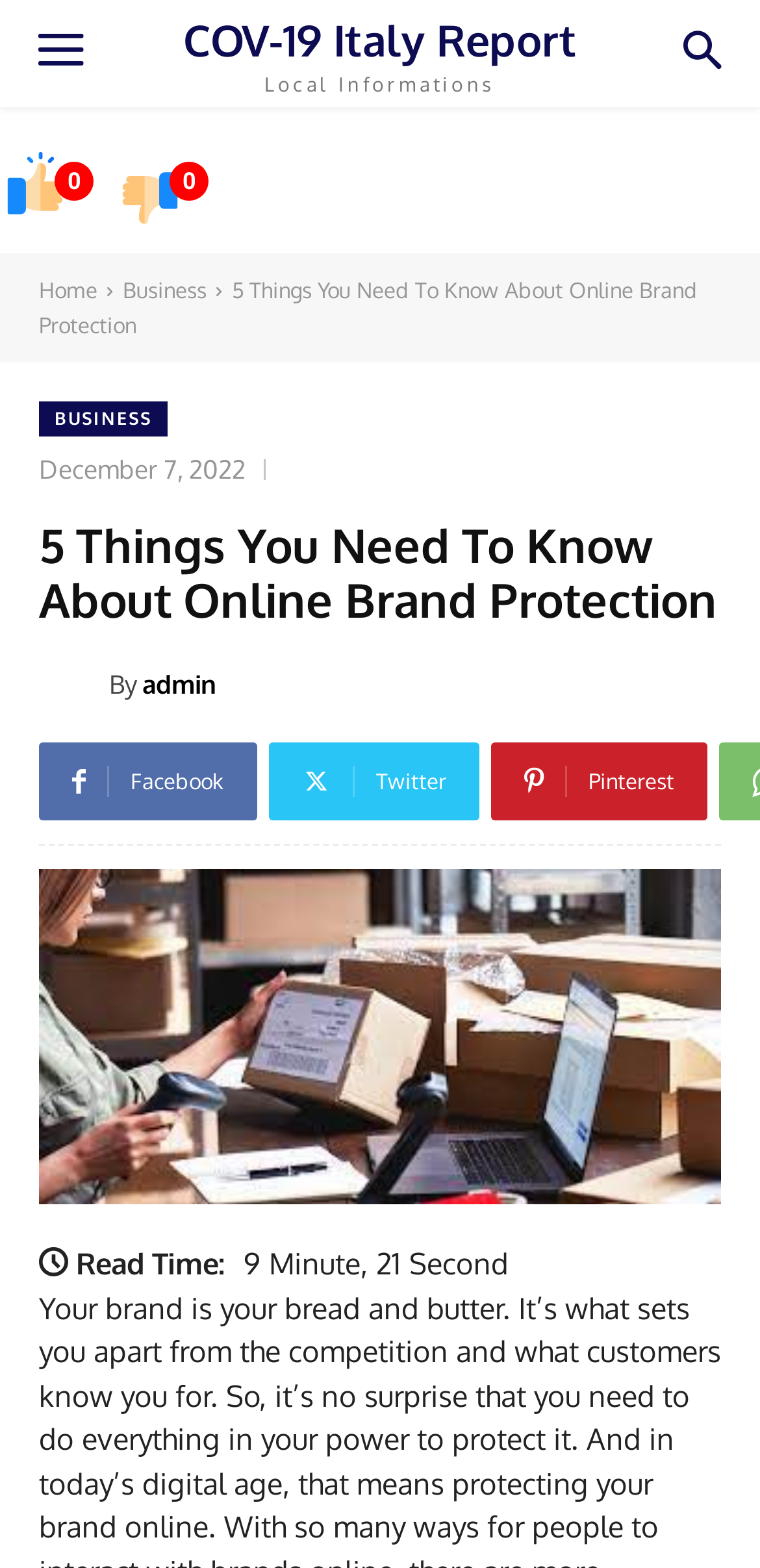Find the bounding box coordinates of the clickable element required to execute the following instruction: "read the article". Provide the coordinates as four float numbers between 0 and 1, i.e., [left, top, right, bottom].

[0.051, 0.555, 0.949, 0.768]